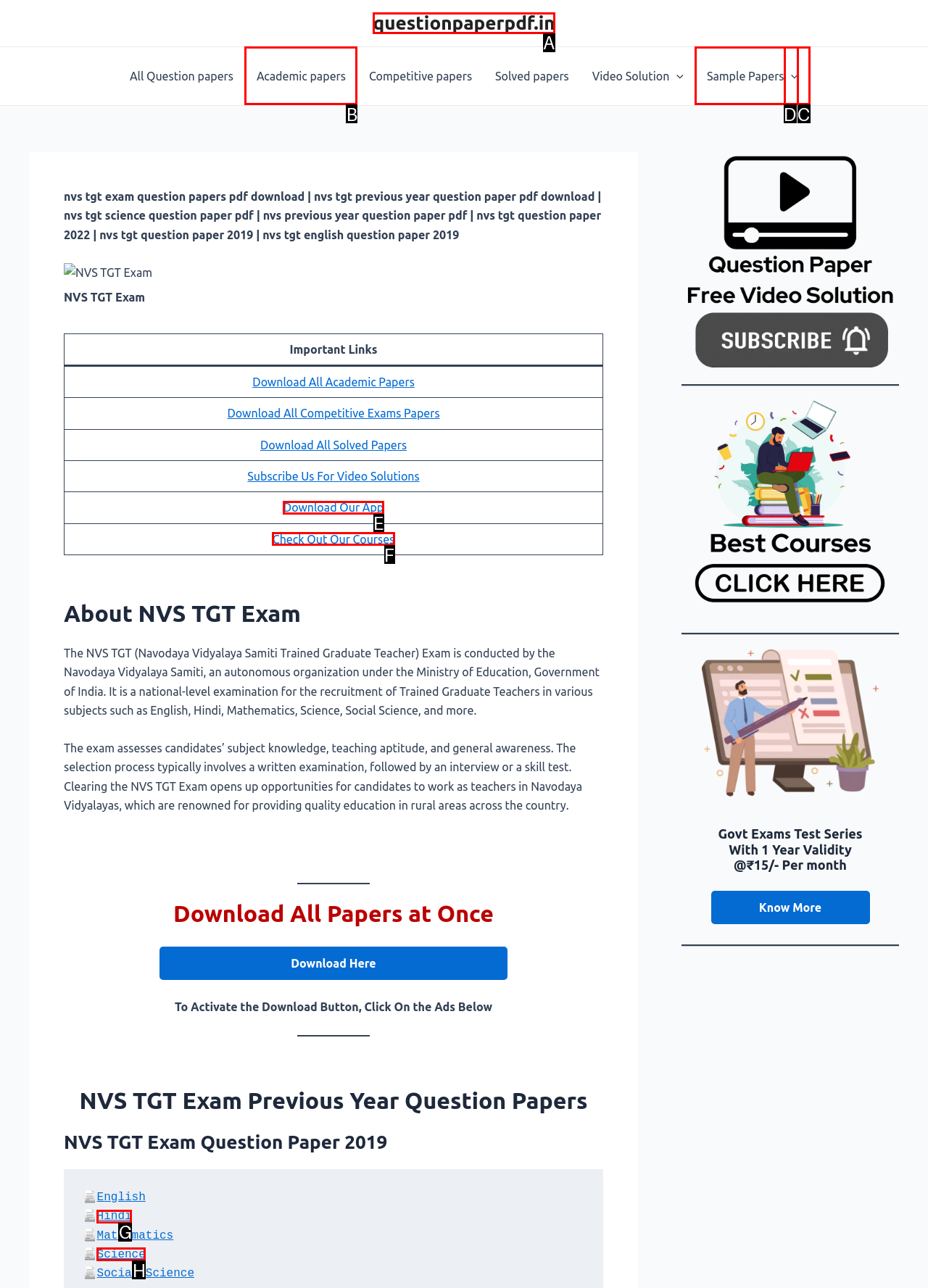Choose the HTML element that matches the description: Learn More
Reply with the letter of the correct option from the given choices.

None